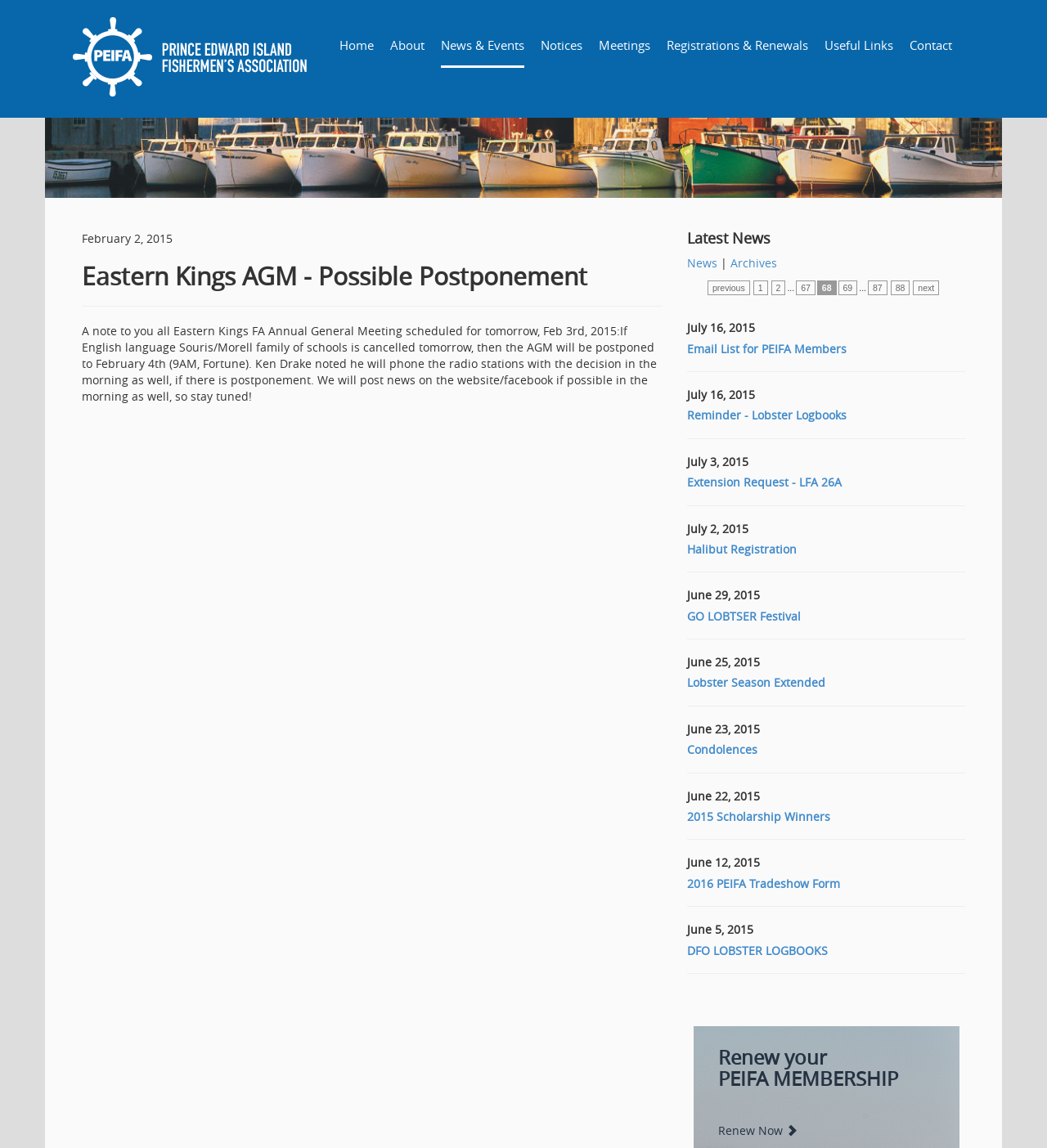Identify the bounding box coordinates of the section to be clicked to complete the task described by the following instruction: "Click on Home". The coordinates should be four float numbers between 0 and 1, formatted as [left, top, right, bottom].

[0.324, 0.021, 0.357, 0.057]